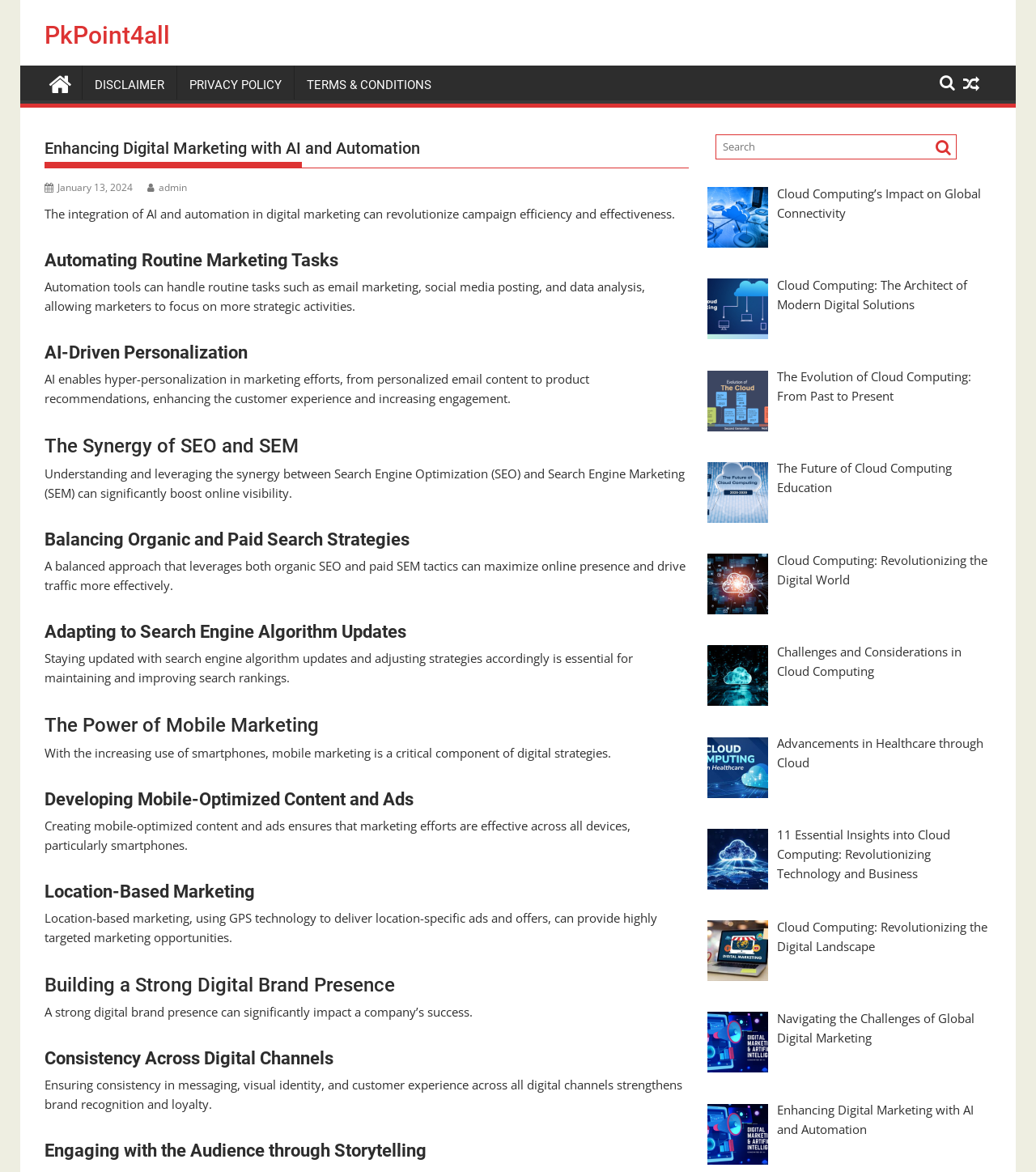Pinpoint the bounding box coordinates of the clickable element to carry out the following instruction: "Click the search button."

[0.899, 0.117, 0.918, 0.134]